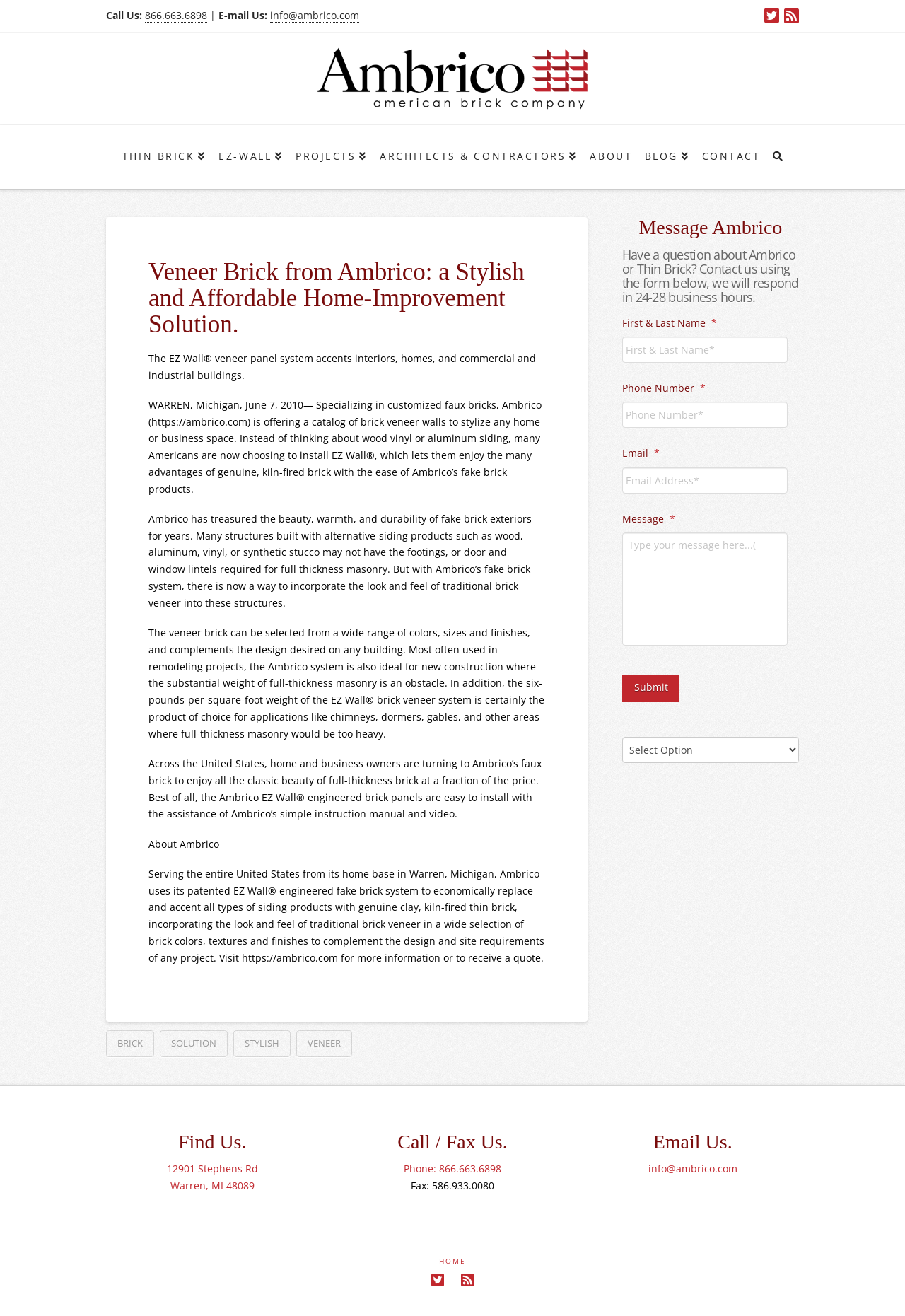Determine the bounding box coordinates for the clickable element to execute this instruction: "Click the 'Submit' button". Provide the coordinates as four float numbers between 0 and 1, i.e., [left, top, right, bottom].

[0.687, 0.513, 0.751, 0.534]